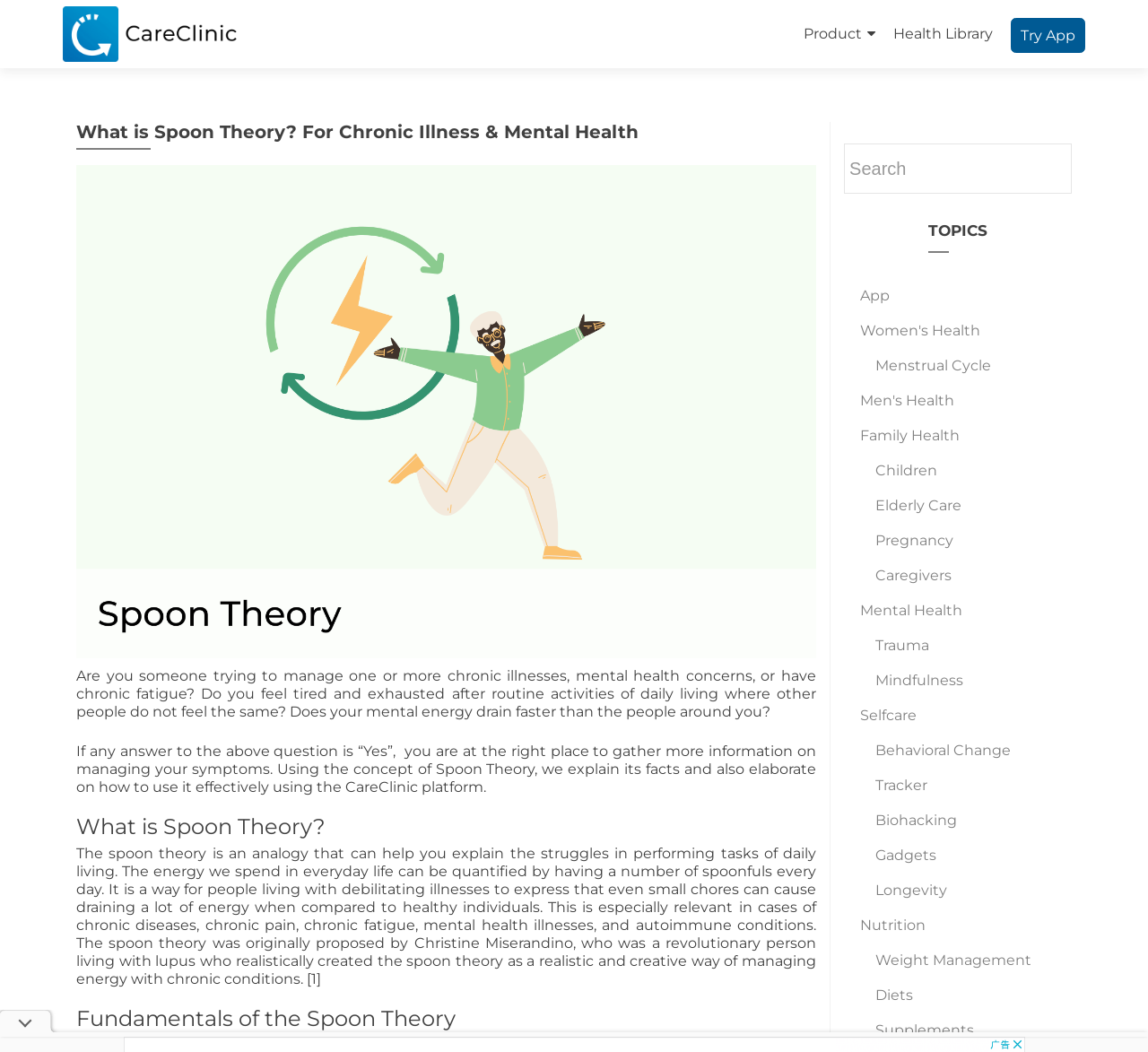What is the name of the platform mentioned on the webpage?
Look at the image and respond with a single word or a short phrase.

CareClinic